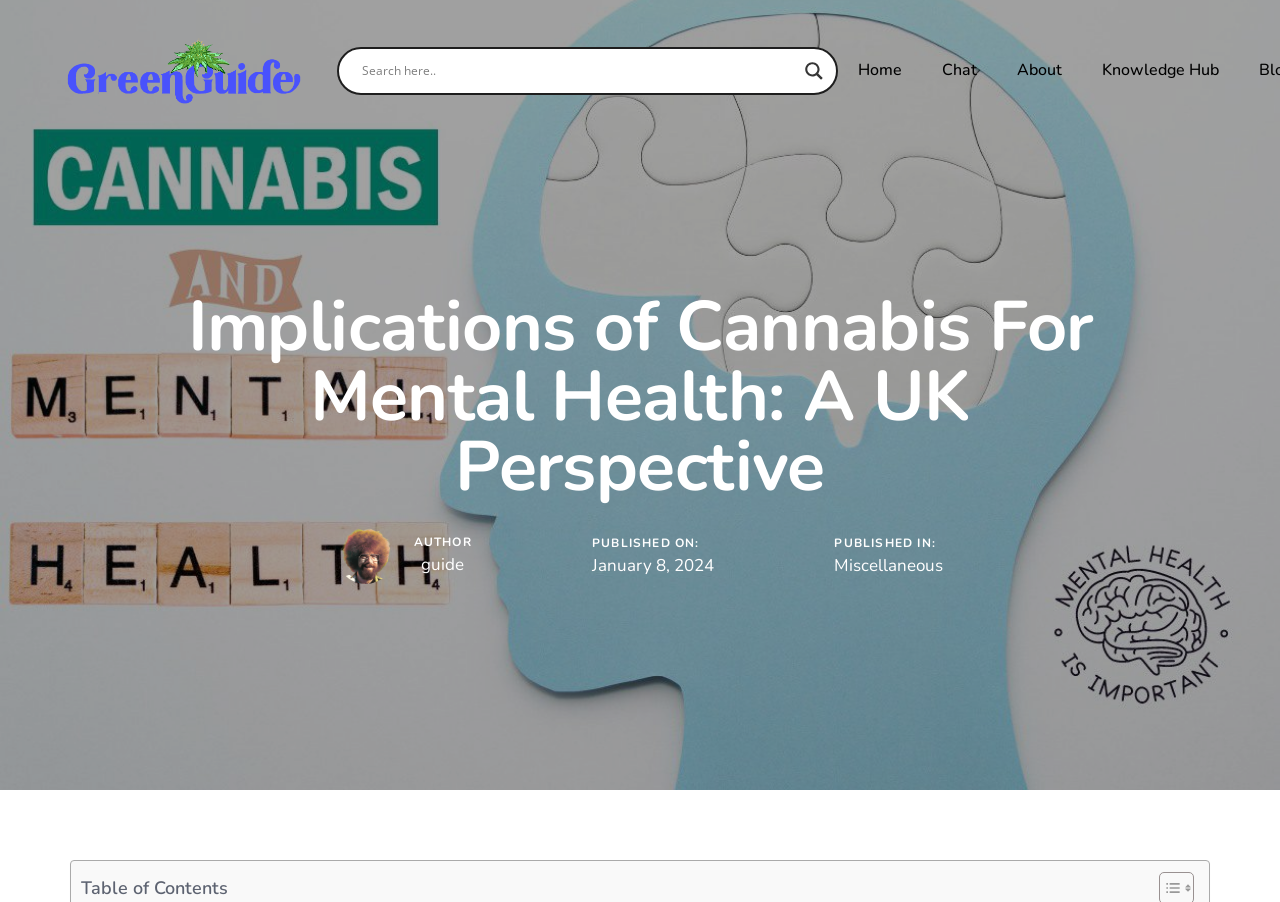Calculate the bounding box coordinates for the UI element based on the following description: "January 8, 2024". Ensure the coordinates are four float numbers between 0 and 1, i.e., [left, top, right, bottom].

[0.463, 0.615, 0.558, 0.639]